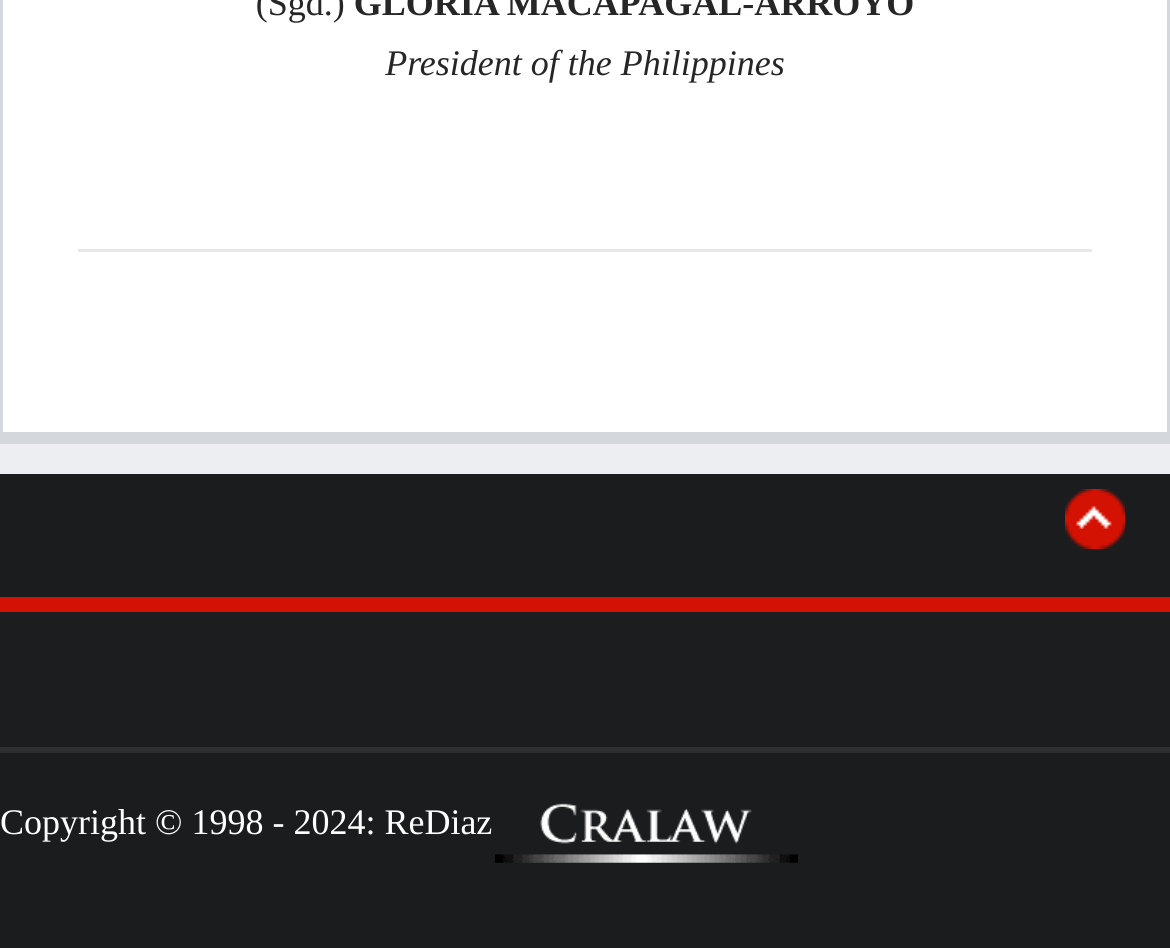Provide a brief response using a word or short phrase to this question:
What is the title of the webpage?

President of the Philippines